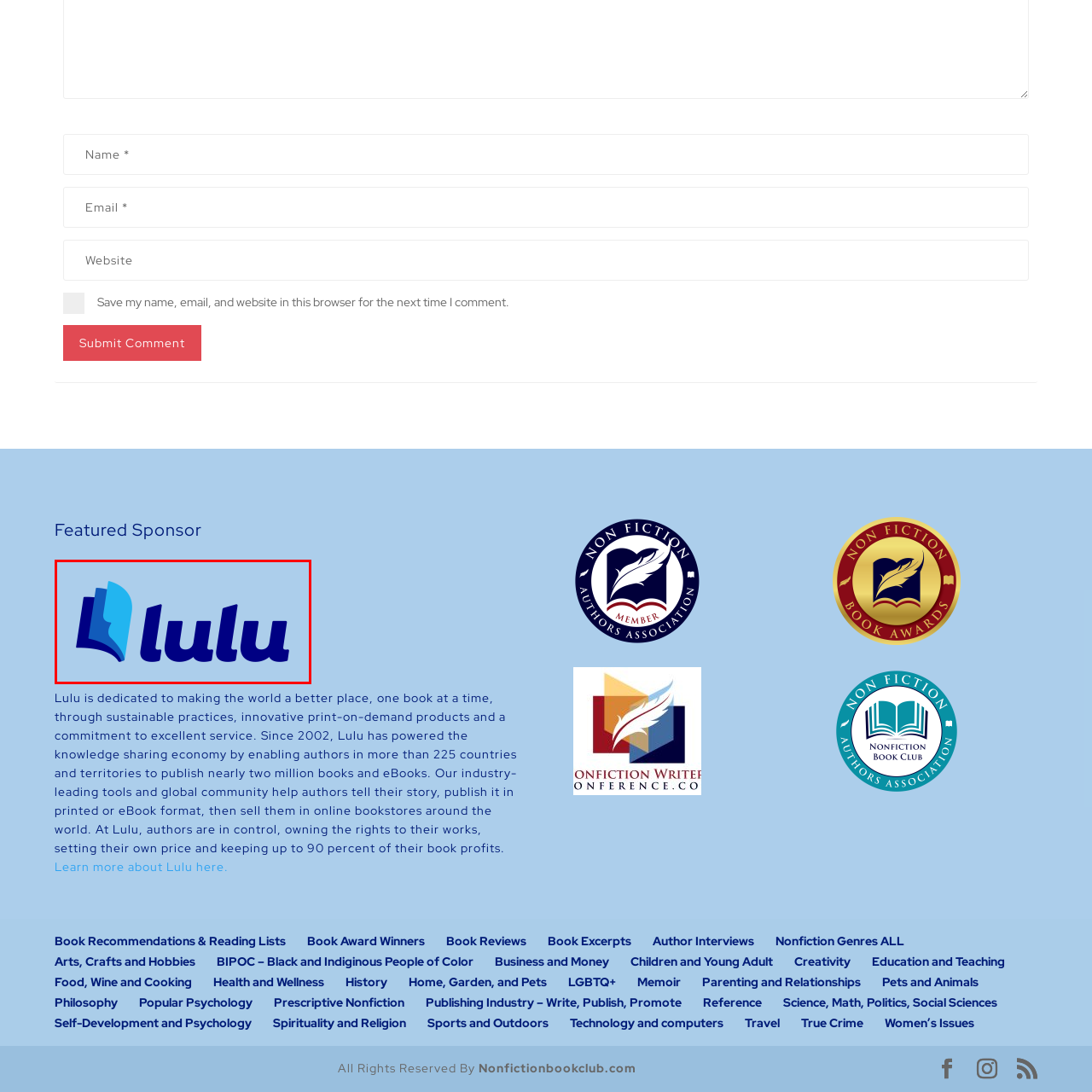How many countries have authors who have published on Lulu?
Inspect the image enclosed in the red bounding box and provide a thorough answer based on the information you see.

According to the caption, Lulu has been instrumental in the knowledge-sharing economy since its inception, enabling authors across more than 225 countries to publish and sell nearly two million books and eBooks.